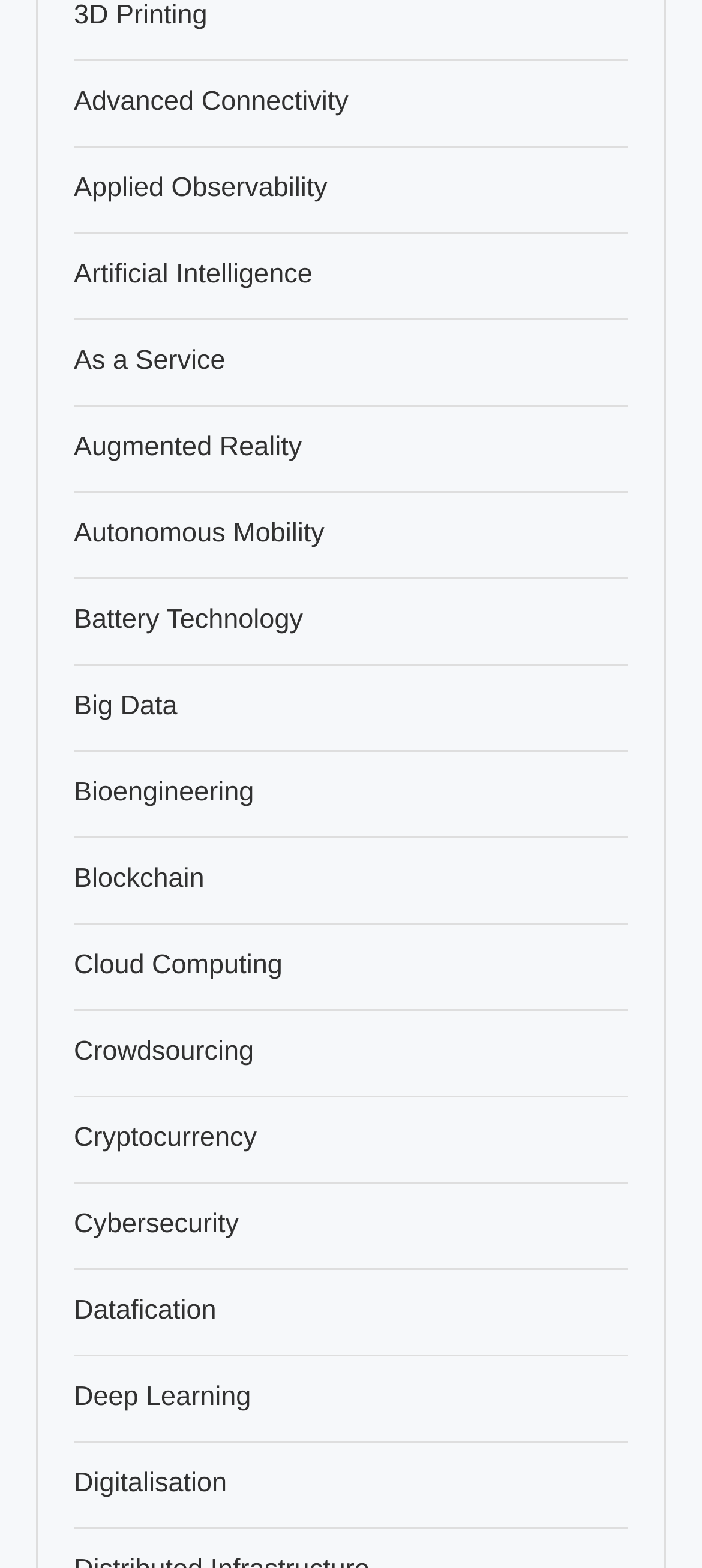Provide a one-word or brief phrase answer to the question:
Are all links on the same horizontal level?

No